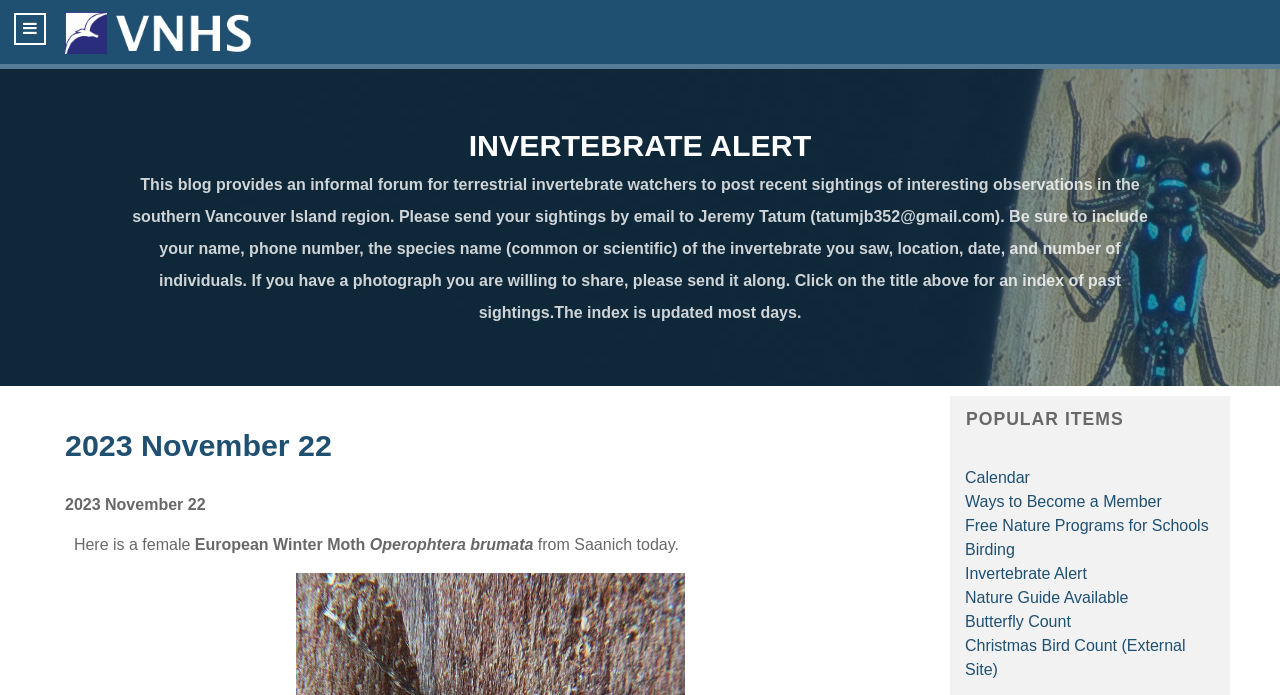What is the name of the link that says 'Invertebrate Alert'?
Provide a short answer using one word or a brief phrase based on the image.

INVERTEBRATE ALERT